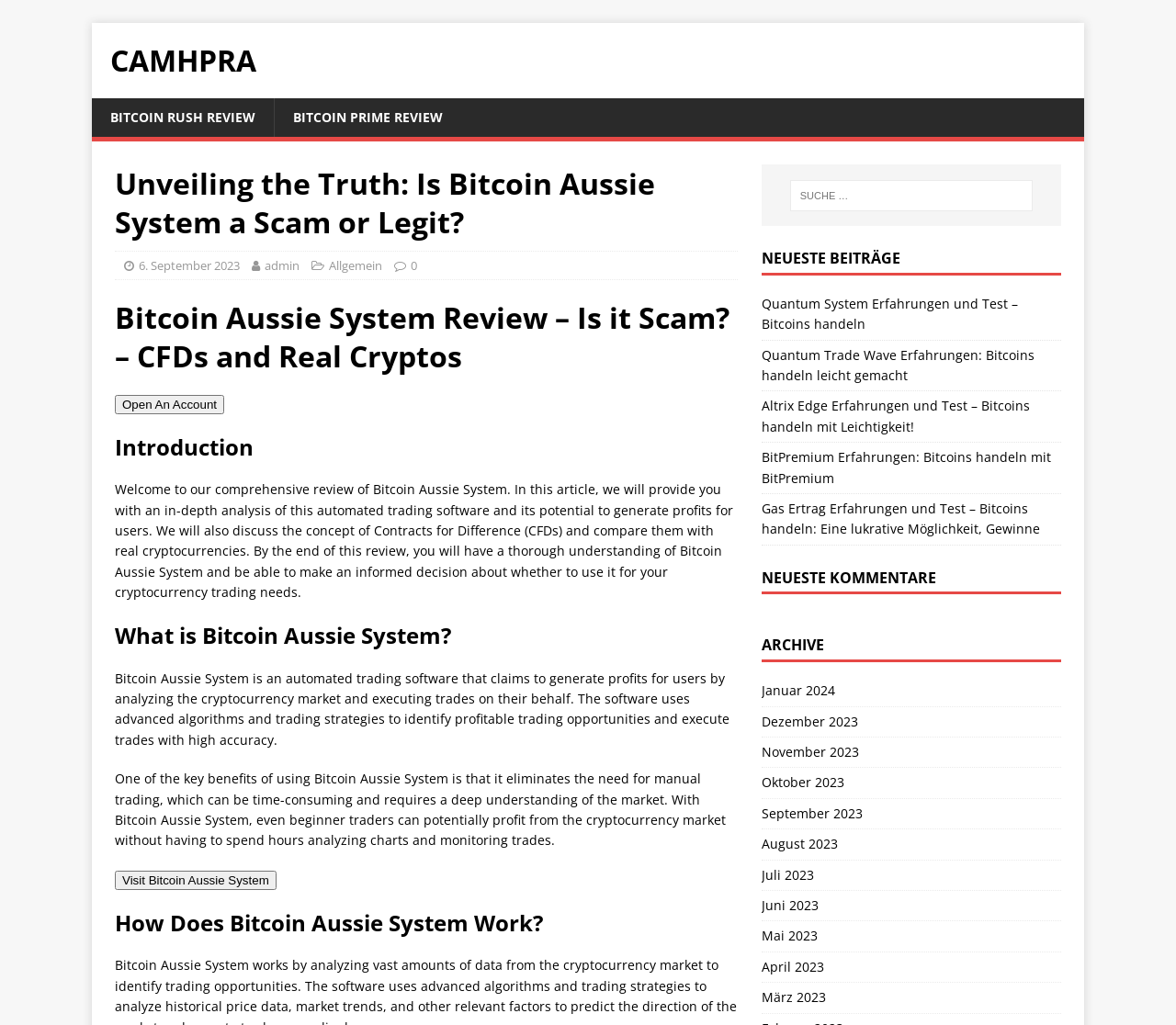Locate the bounding box coordinates of the element you need to click to accomplish the task described by this instruction: "Read the 'Bitcoin Aussie System Review'".

[0.098, 0.292, 0.627, 0.366]